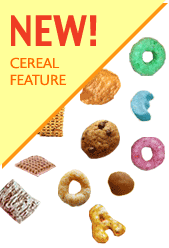What is the purpose of the image on the website?
Kindly answer the question with as much detail as you can.

The caption explains that the image serves to highlight the excitement around the introduction of new cereal options, inviting consumers to explore the latest offerings from Sweet Home Farm, which suggests that the purpose of the image is to draw attention to new cereal options on the website.